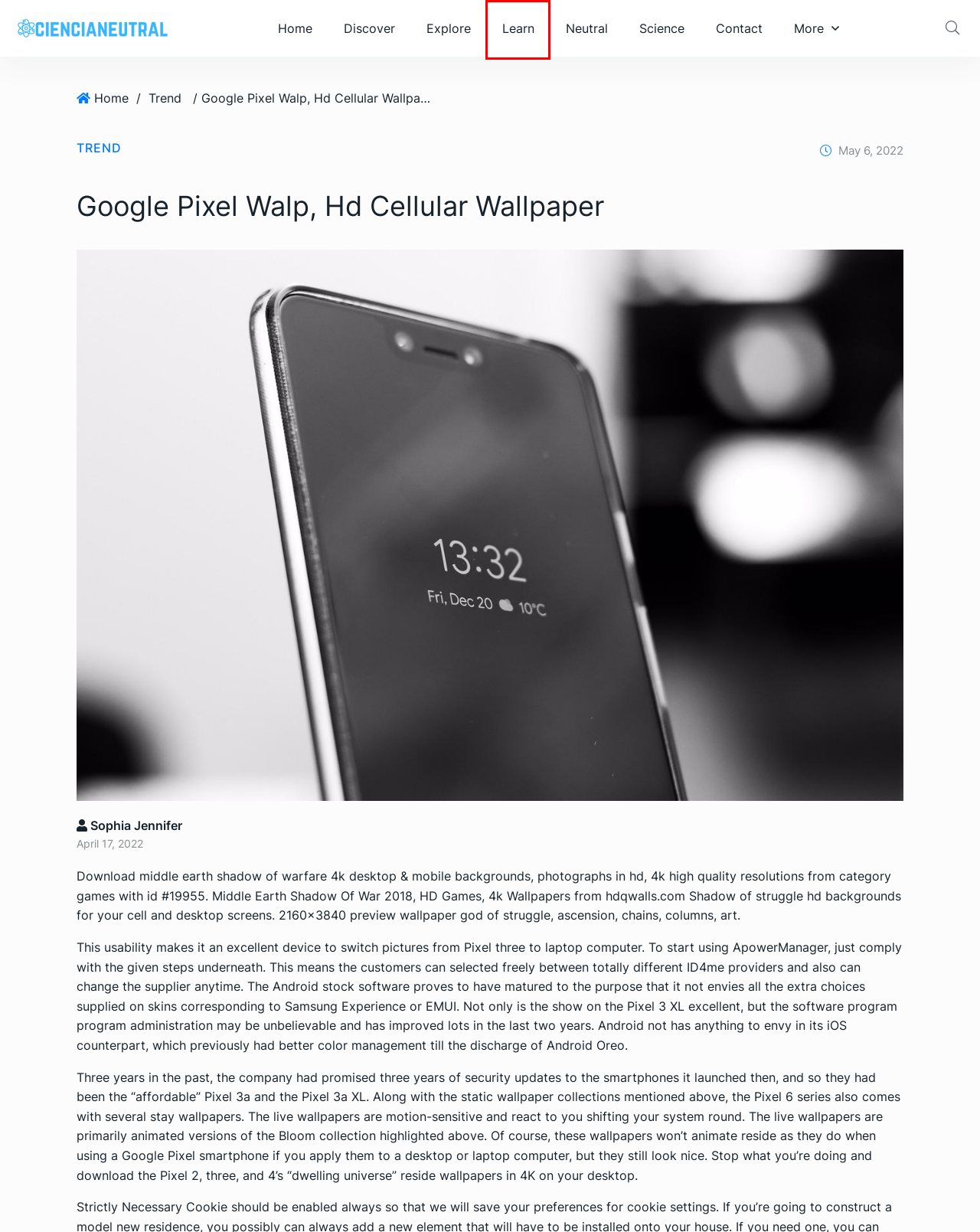Observe the screenshot of a webpage with a red bounding box around an element. Identify the webpage description that best fits the new page after the element inside the bounding box is clicked. The candidates are:
A. Free Trend for 2024 | ciencianeutral.com
B. Free Discover for 2024 | ciencianeutral.com
C. Free Science for 2024 | ciencianeutral.com
D. Sophia Jennifer, Author at Get the Latest News from Ciencia Neutral
E. CienciaNeutral: Empowering You with Unbiased Scientific Insights
F. Free Neutral for 2024 | ciencianeutral.com
G. Contact CienciaNeutral: Empower Your Understanding of Science
H. Free Learn for 2024 | ciencianeutral.com

H